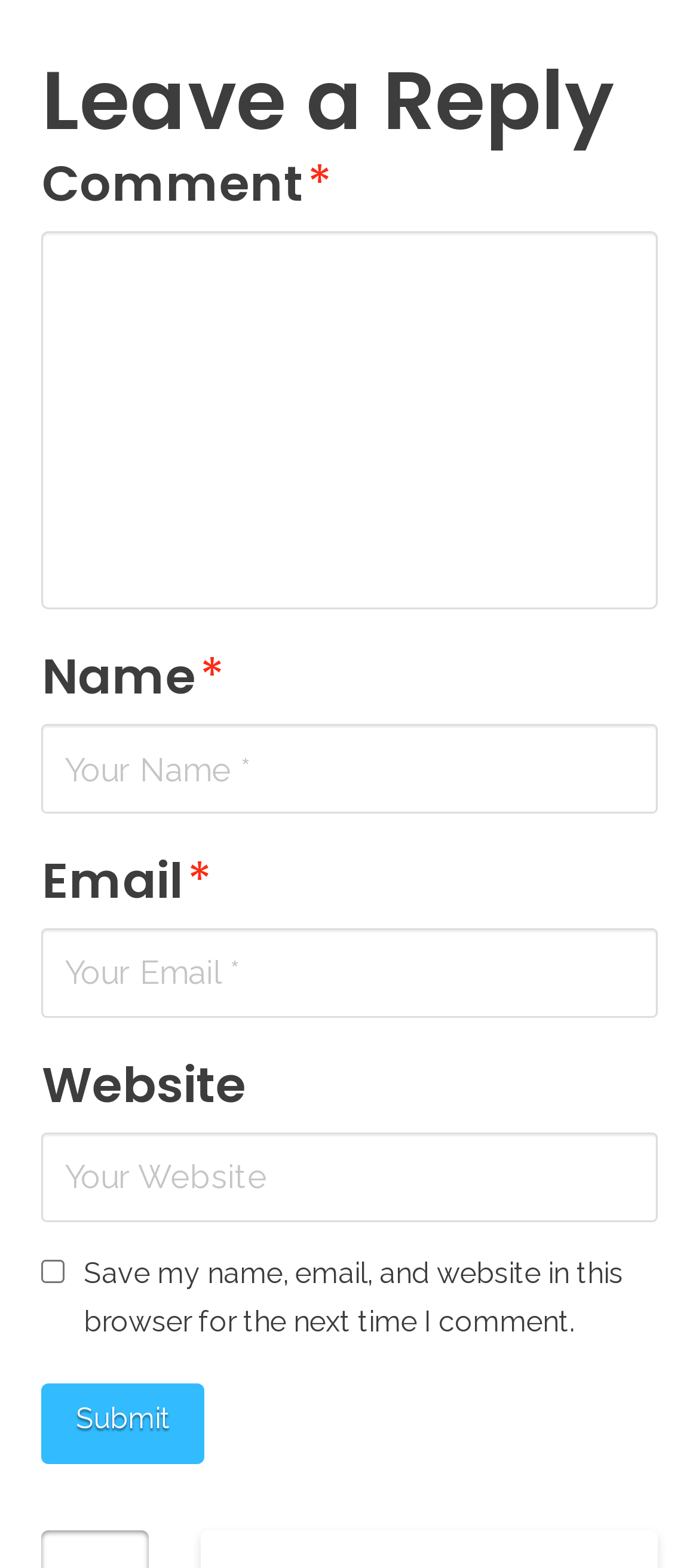Please provide a detailed answer to the question below by examining the image:
What is the purpose of the 'Submit' button?

The 'Submit' button is placed at the bottom of the comment form, indicating that it is meant to submit the user's comment after they have filled in the required information.